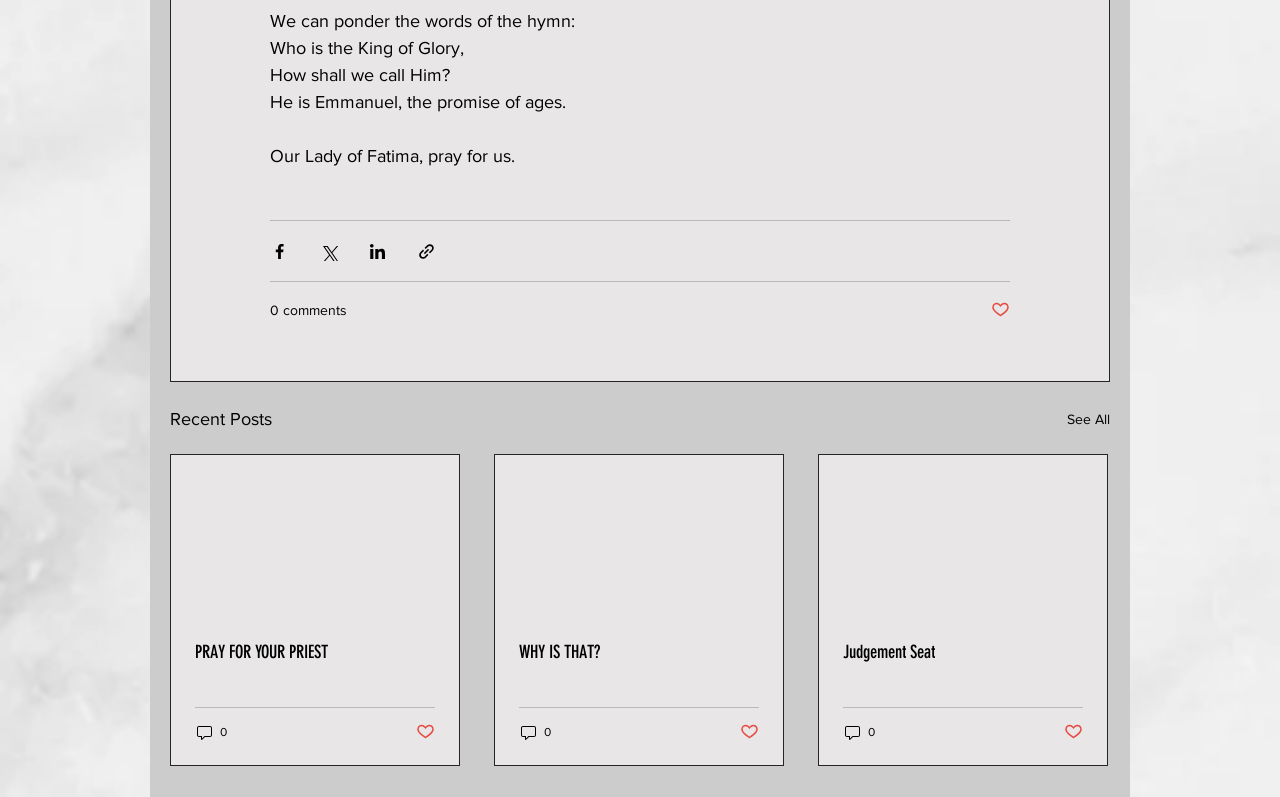How many comments does the third article have?
Please ensure your answer is as detailed and informative as possible.

I found the number of comments for the third article by looking at the link elements with the text '0 comments' inside the article elements. The third article has a link element with the text '0 comments'.